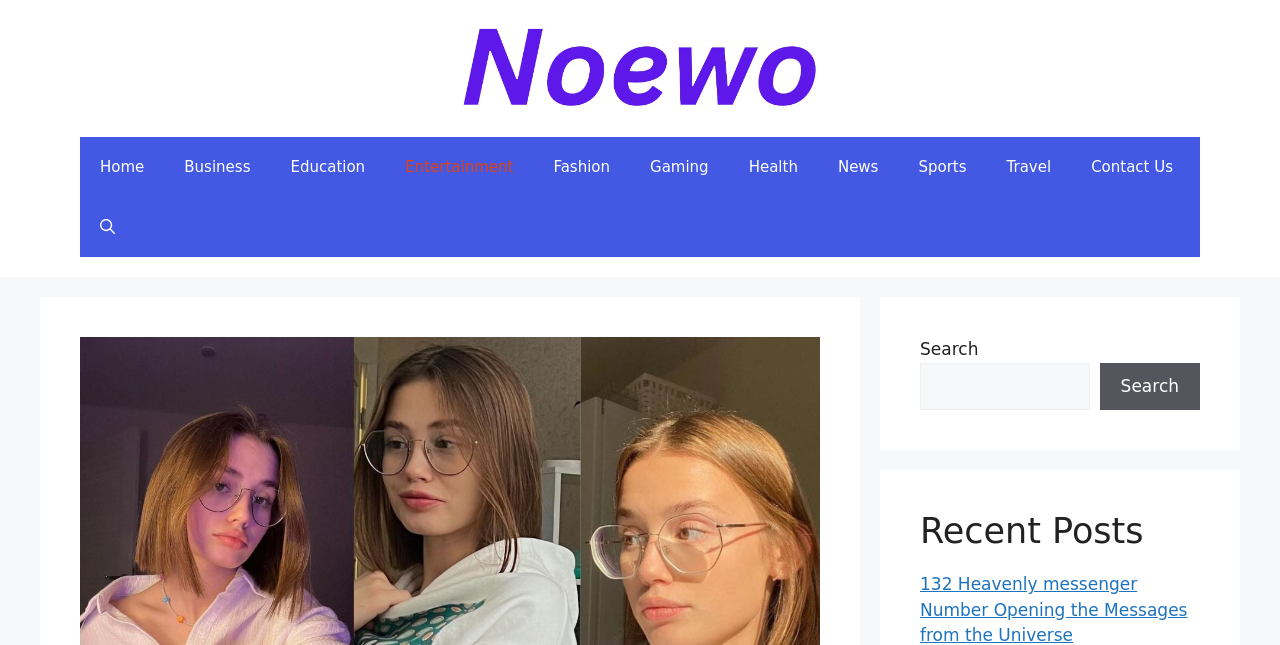How many categories are in the navigation menu?
Please answer the question as detailed as possible based on the image.

I counted the number of links in the navigation menu, which are Home, Business, Education, Entertainment, Fashion, Gaming, Health, News, Sports, Travel, and Contact Us. There are 11 categories in total.